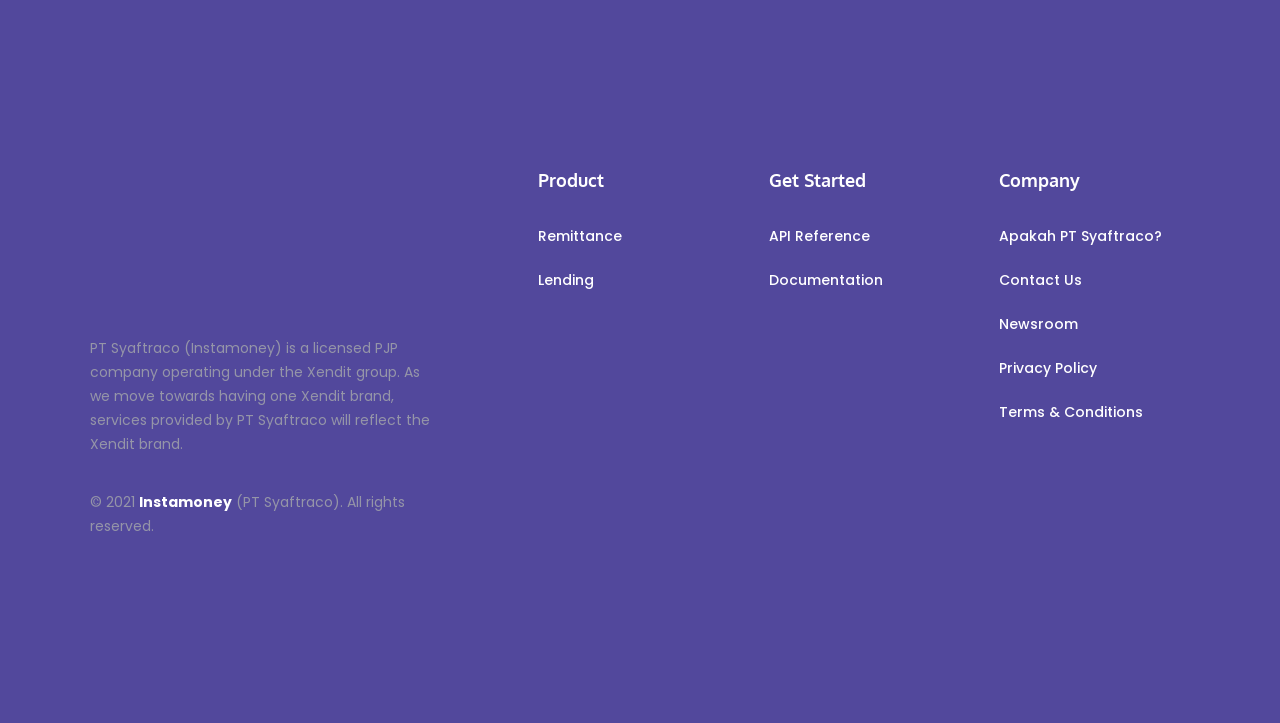Determine the bounding box for the described UI element: "API Reference".

[0.6, 0.296, 0.749, 0.357]